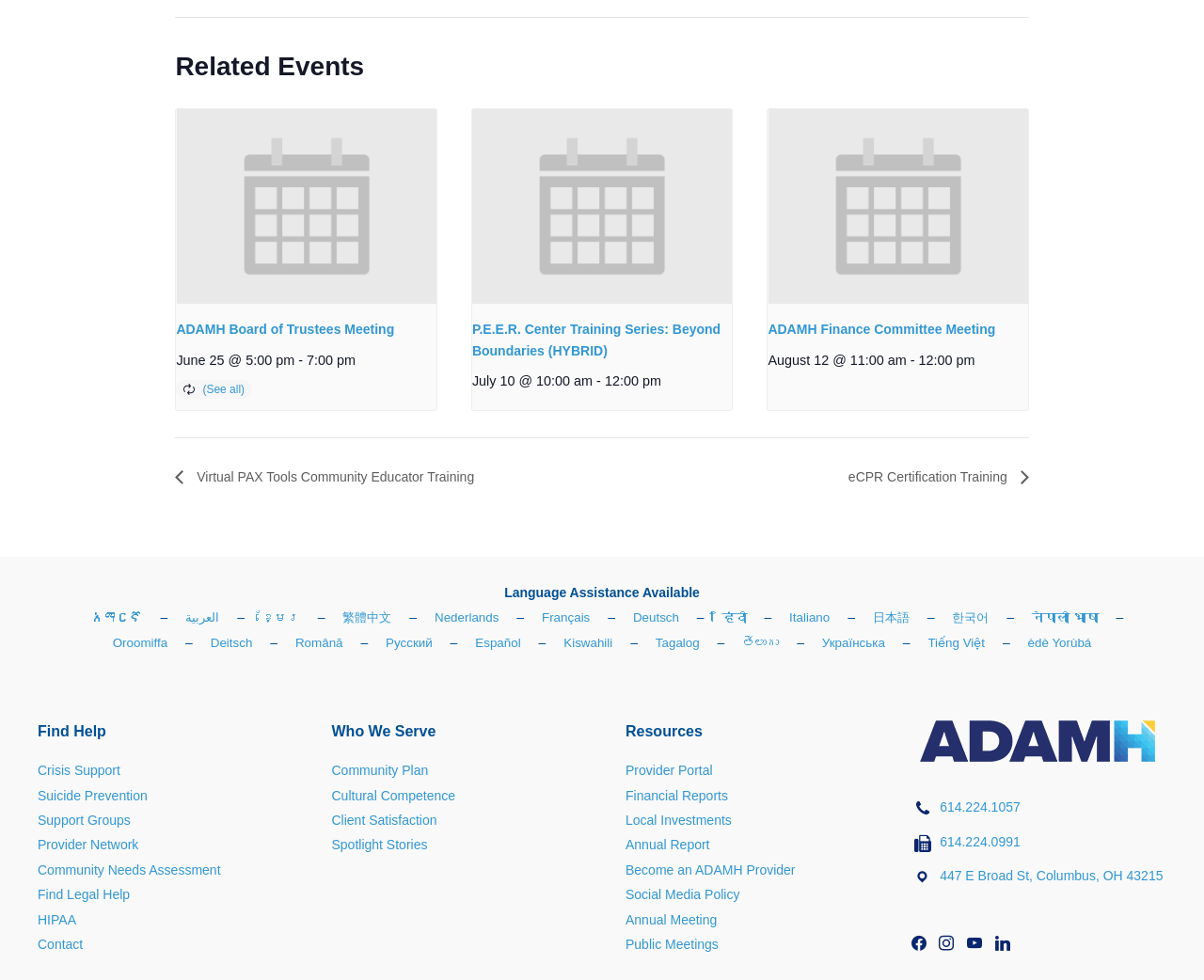Provide a thorough and detailed response to the question by examining the image: 
How many events are listed on this page?

I counted the number of events by looking at the repeating pattern of heading elements with similar structures and contents. There are three events listed on this page.